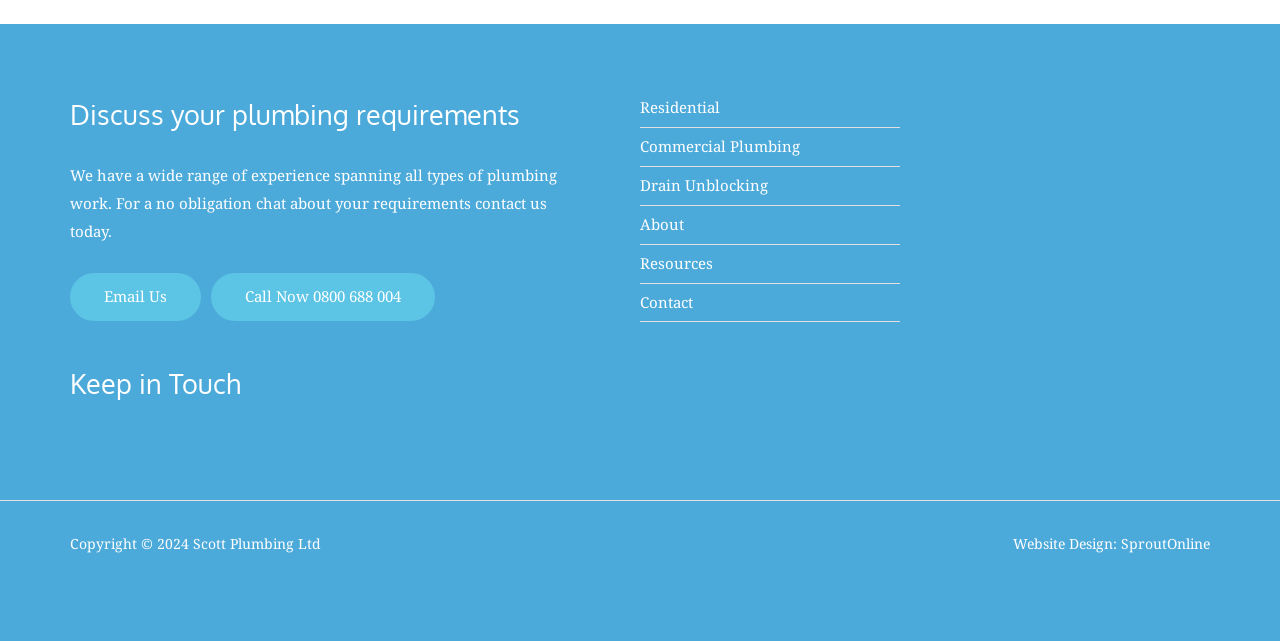Using the webpage screenshot, find the UI element described by Call Now 0800 688 004. Provide the bounding box coordinates in the format (top-left x, top-left y, bottom-right x, bottom-right y), ensuring all values are floating point numbers between 0 and 1.

[0.165, 0.426, 0.34, 0.5]